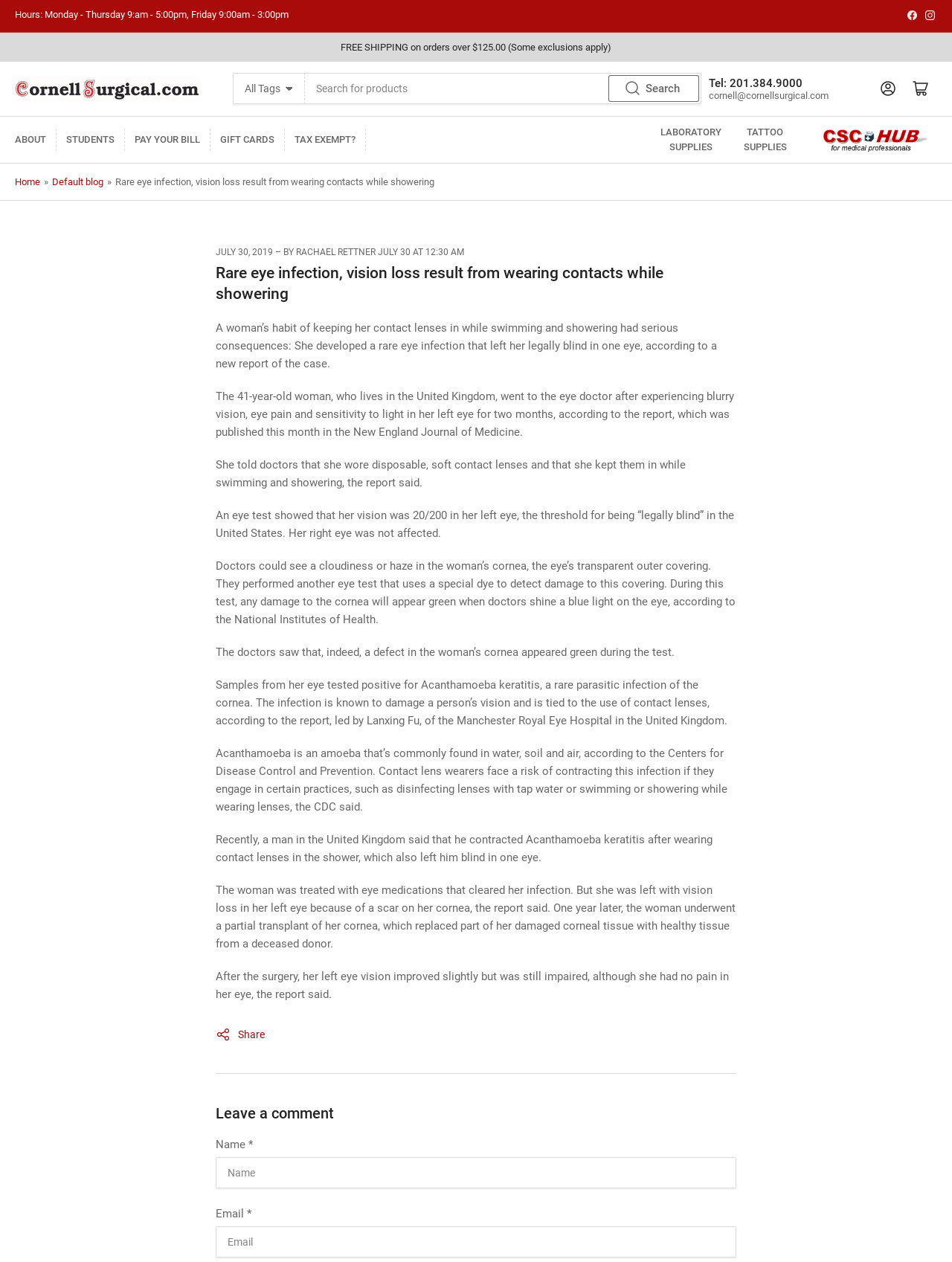Show the bounding box coordinates for the element that needs to be clicked to execute the following instruction: "Leave a comment". Provide the coordinates in the form of four float numbers between 0 and 1, i.e., [left, top, right, bottom].

[0.227, 0.869, 0.773, 0.884]